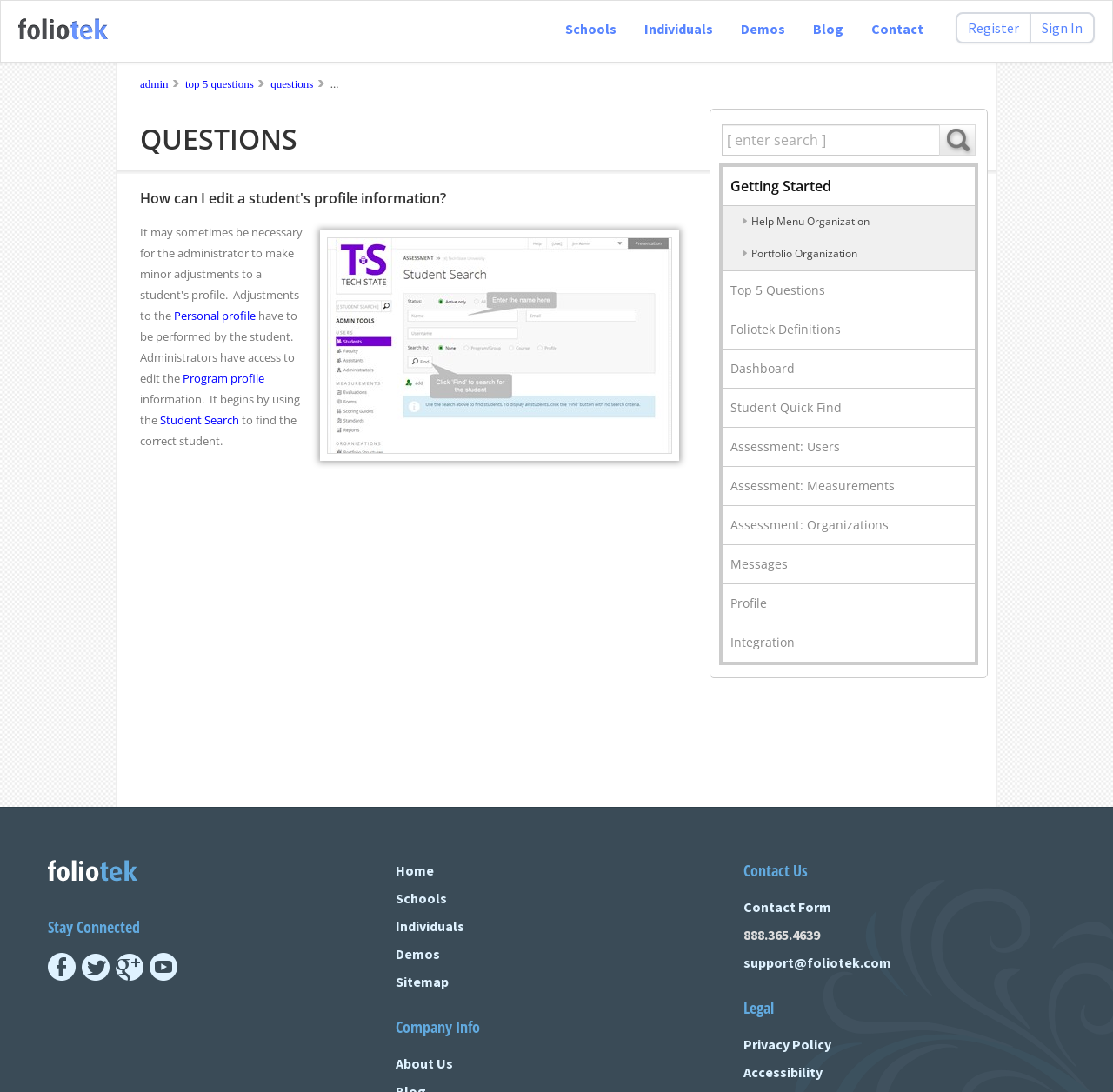What is the purpose of the 'Student Search' button?
Based on the screenshot, provide your answer in one word or phrase.

To find a student